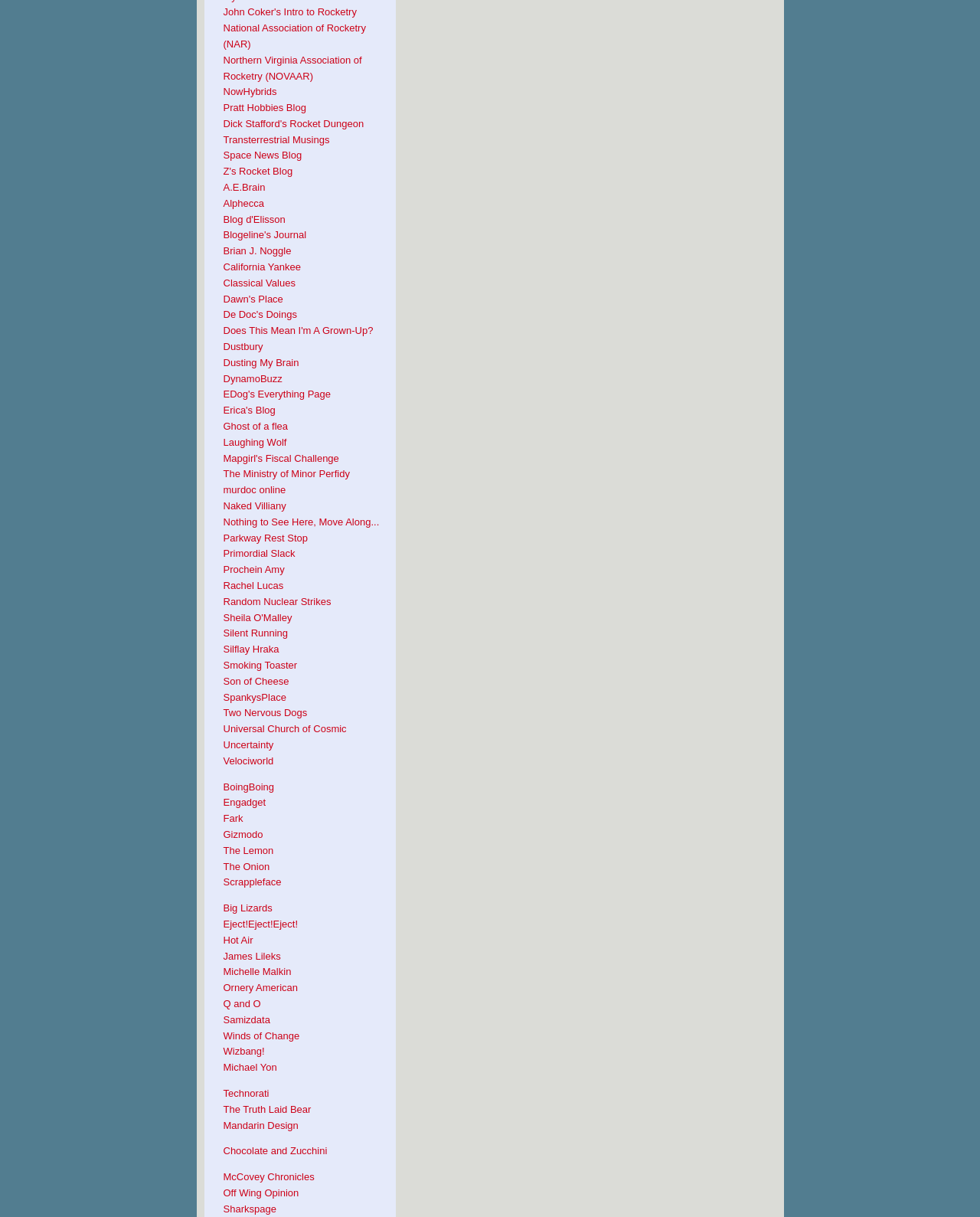Provide your answer to the question using just one word or phrase: How many links have 'Blog' in their name?

5